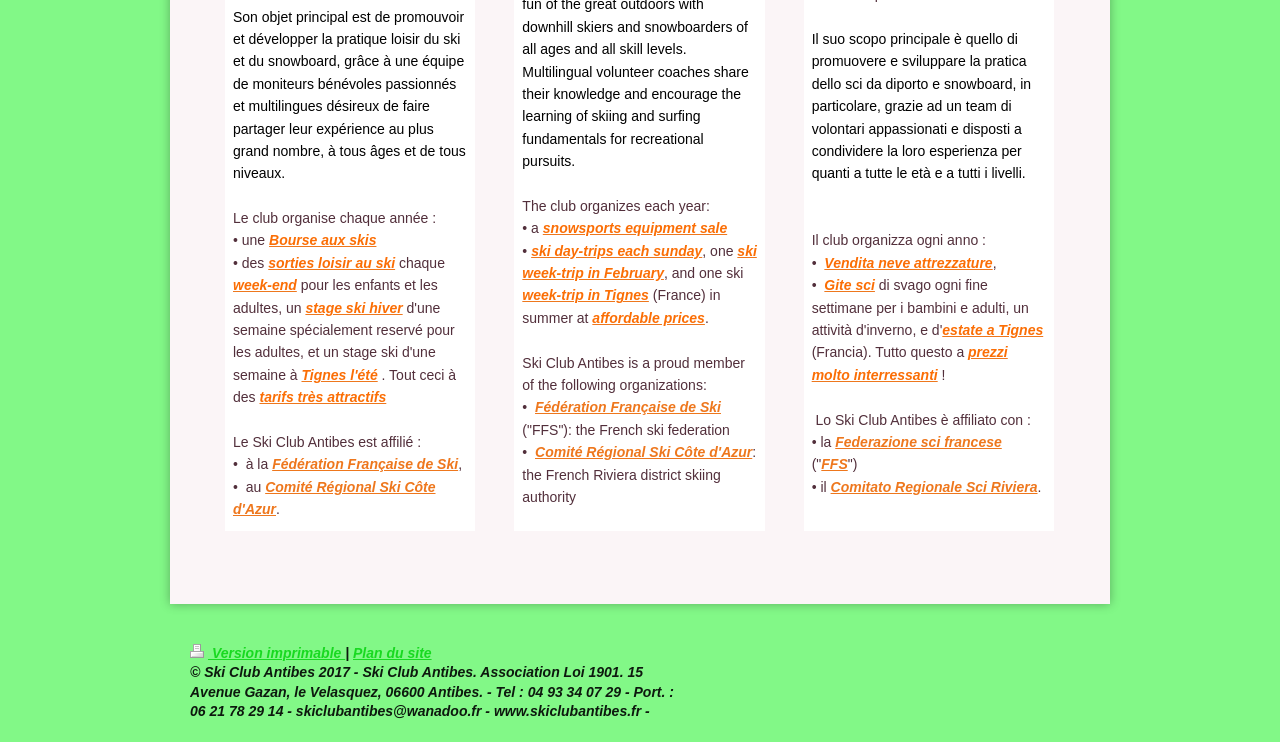Determine the bounding box coordinates for the clickable element required to fulfill the instruction: "Check out 'Tignes l'été'". Provide the coordinates as four float numbers between 0 and 1, i.e., [left, top, right, bottom].

[0.236, 0.494, 0.295, 0.516]